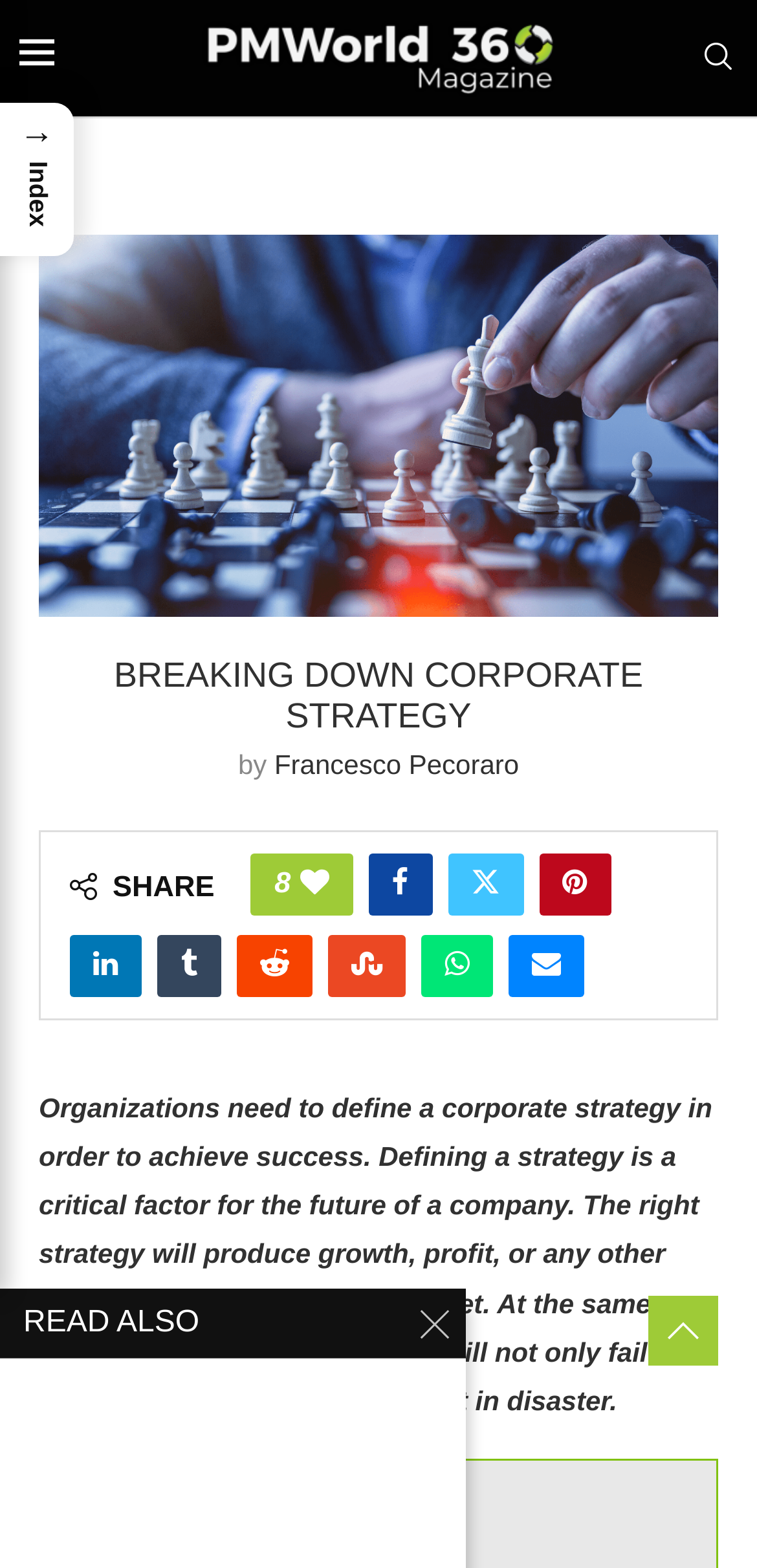What is the name of the magazine?
Examine the image and provide an in-depth answer to the question.

The name of the magazine can be found by looking at the link element with the text 'PMWorld 360 Magazine' which is located at the top of the webpage.